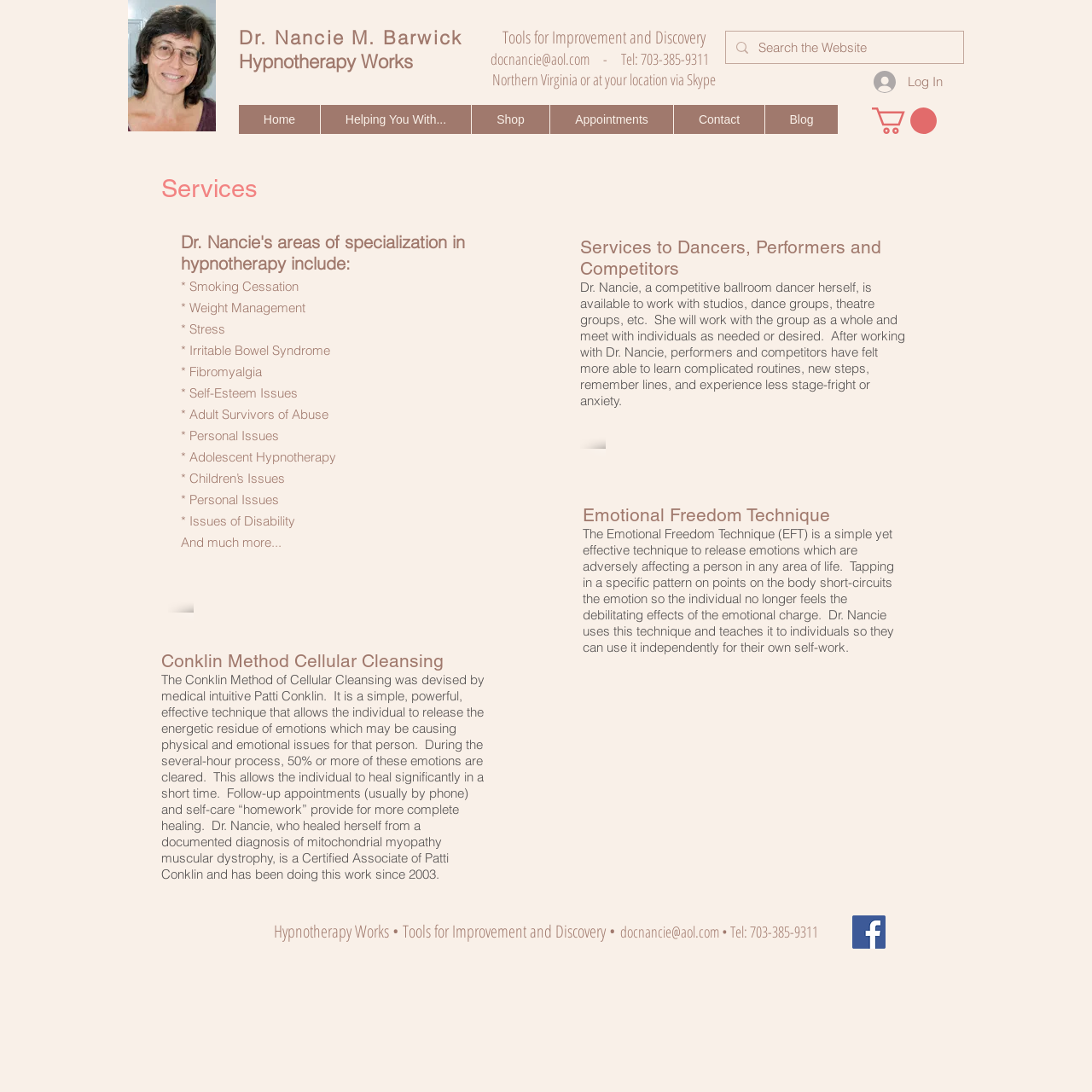Offer an in-depth caption of the entire webpage.

The webpage is about Dr. Nancie M. Barwick's services, specifically her hypnotherapy practice. At the top of the page, there is a heading with her name, followed by a link to her name. Below this, there are several headings that outline her services, including "Hypnotherapy Works", "Tools for Improvement and Discovery", and her contact information.

To the right of these headings, there is a search bar with a magnifying glass icon, allowing users to search the website. Above the search bar, there is a button with a login icon, and below it, there is a navigation menu with links to different sections of the website, including "Home", "Helping You With...", "Shop", "Appointments", "Contact", and "Blog".

The main content of the page is divided into several sections. The first section is about Dr. Nancie's areas of specialization in hypnotherapy, which include smoking cessation, weight management, stress, and several other issues. This section is followed by a description of the Conklin Method of Cellular Cleansing, a technique that Dr. Nancie uses to help individuals release emotional residue.

The next section is about Dr. Nancie's services to dancers, performers, and competitors, where she works with groups and individuals to help them overcome stage fright and anxiety. This is followed by a section on Emotional Freedom Technique (EFT), a method that Dr. Nancie uses to help individuals release emotions that are adversely affecting their lives.

At the bottom of the page, there is a footer section with Dr. Nancie's contact information, including her email address and phone number, as well as a social media bar with a link to her Facebook page.